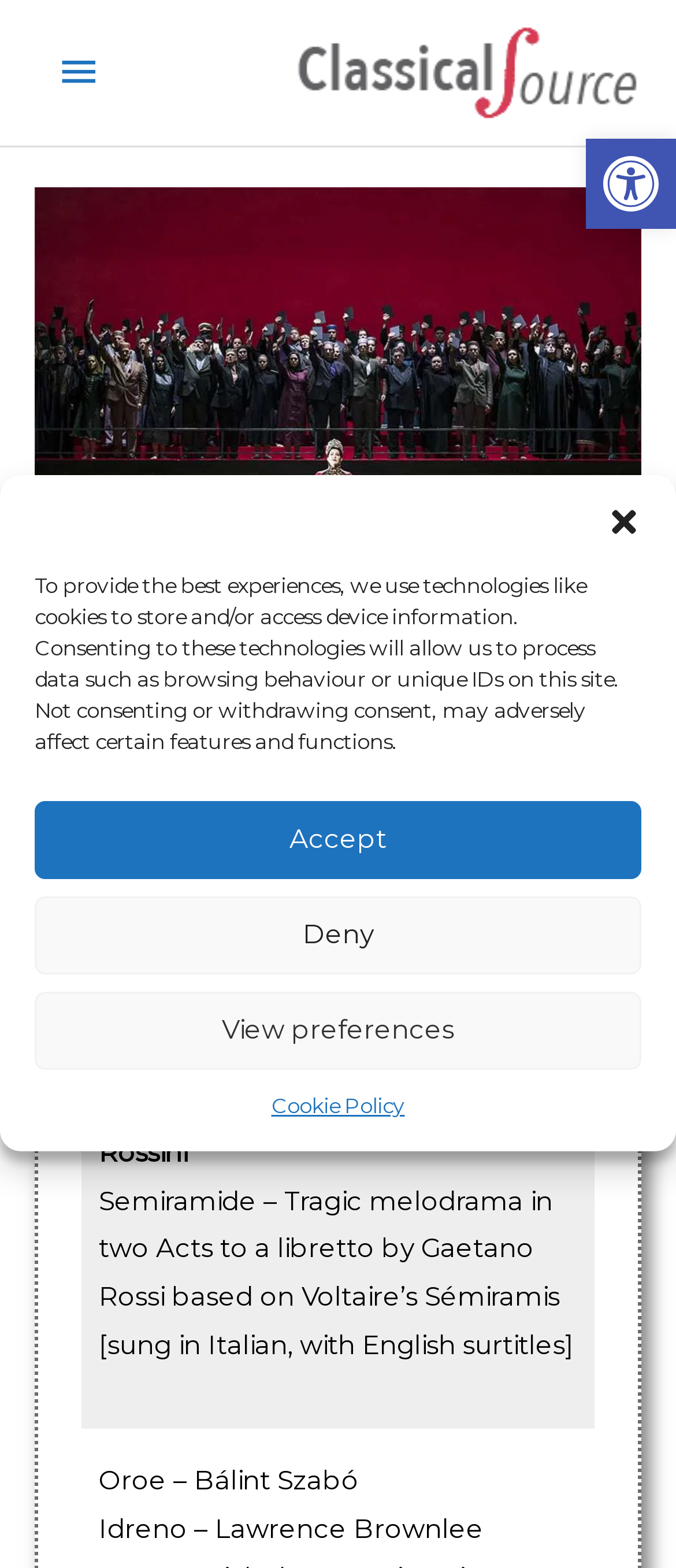Find the bounding box coordinates for the HTML element described as: "Press Releases". The coordinates should consist of four float values between 0 and 1, i.e., [left, top, right, bottom].

None